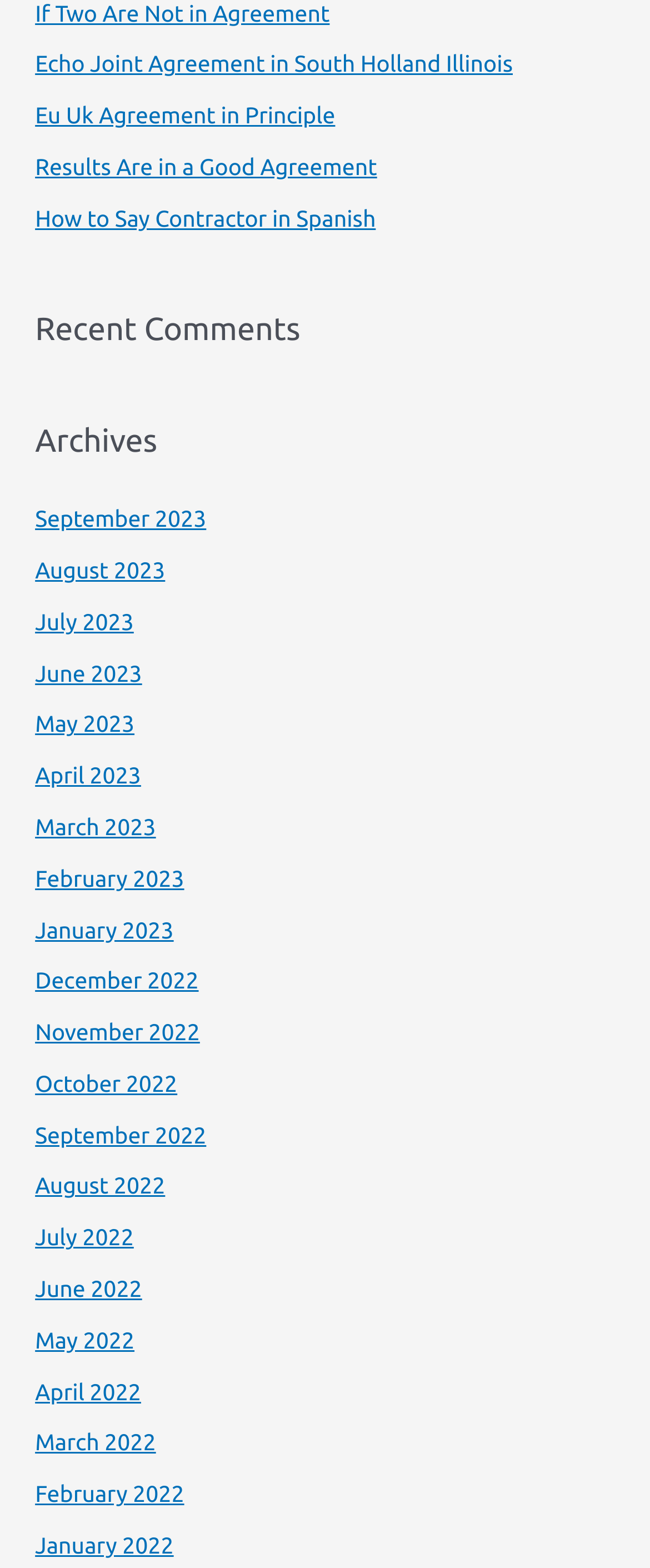Given the webpage screenshot and the description, determine the bounding box coordinates (top-left x, top-left y, bottom-right x, bottom-right y) that define the location of the UI element matching this description: Eu Uk Agreement in Principle

[0.054, 0.065, 0.516, 0.082]